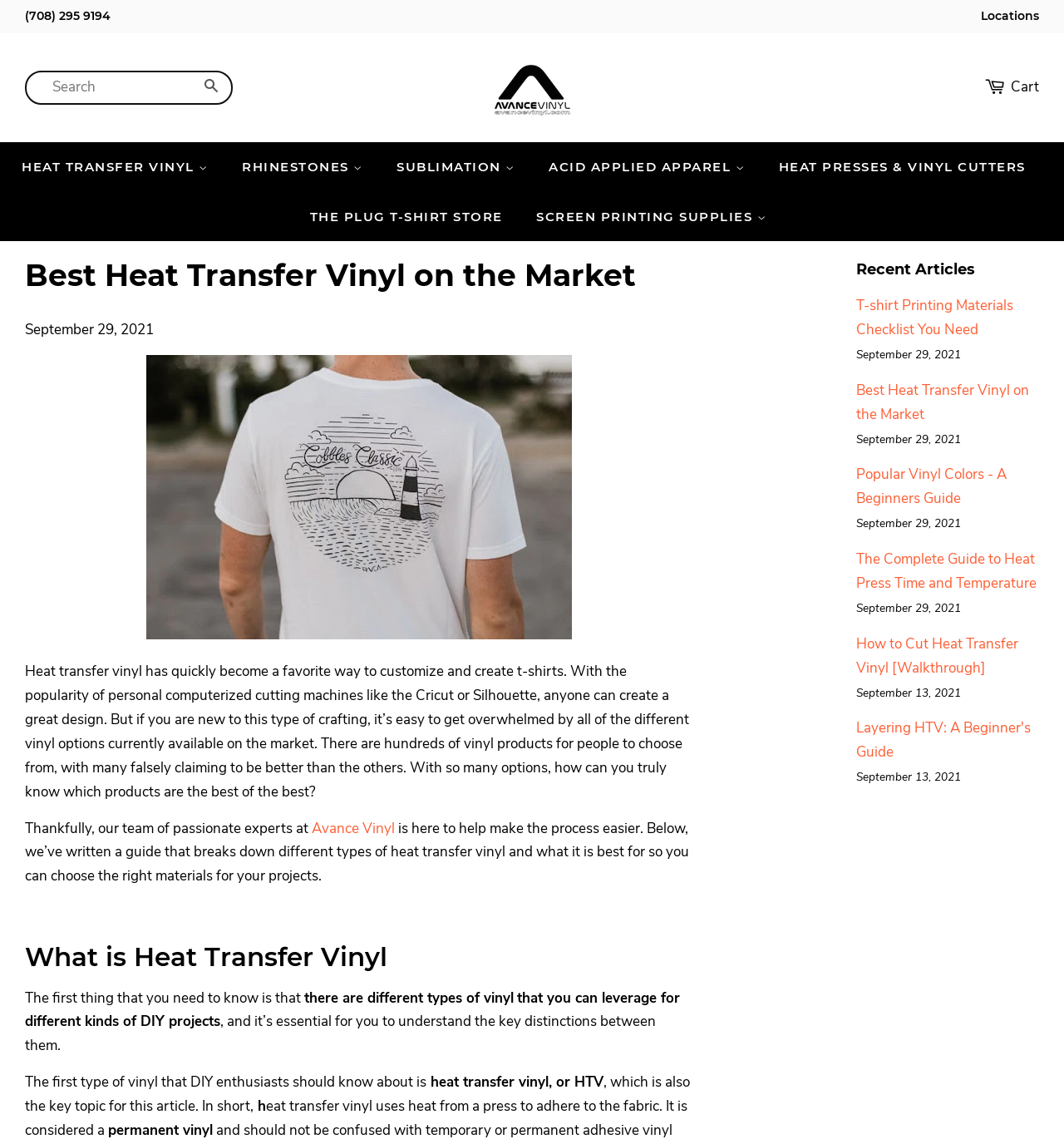What type of products are available on this webpage?
Please use the image to deliver a detailed and complete answer.

Based on the webpage content, I can see that the webpage offers heat transfer vinyl and related products, such as regular colors HTV, glitter heat transfer vinyl, metallic heat transfer vinyl, and more.